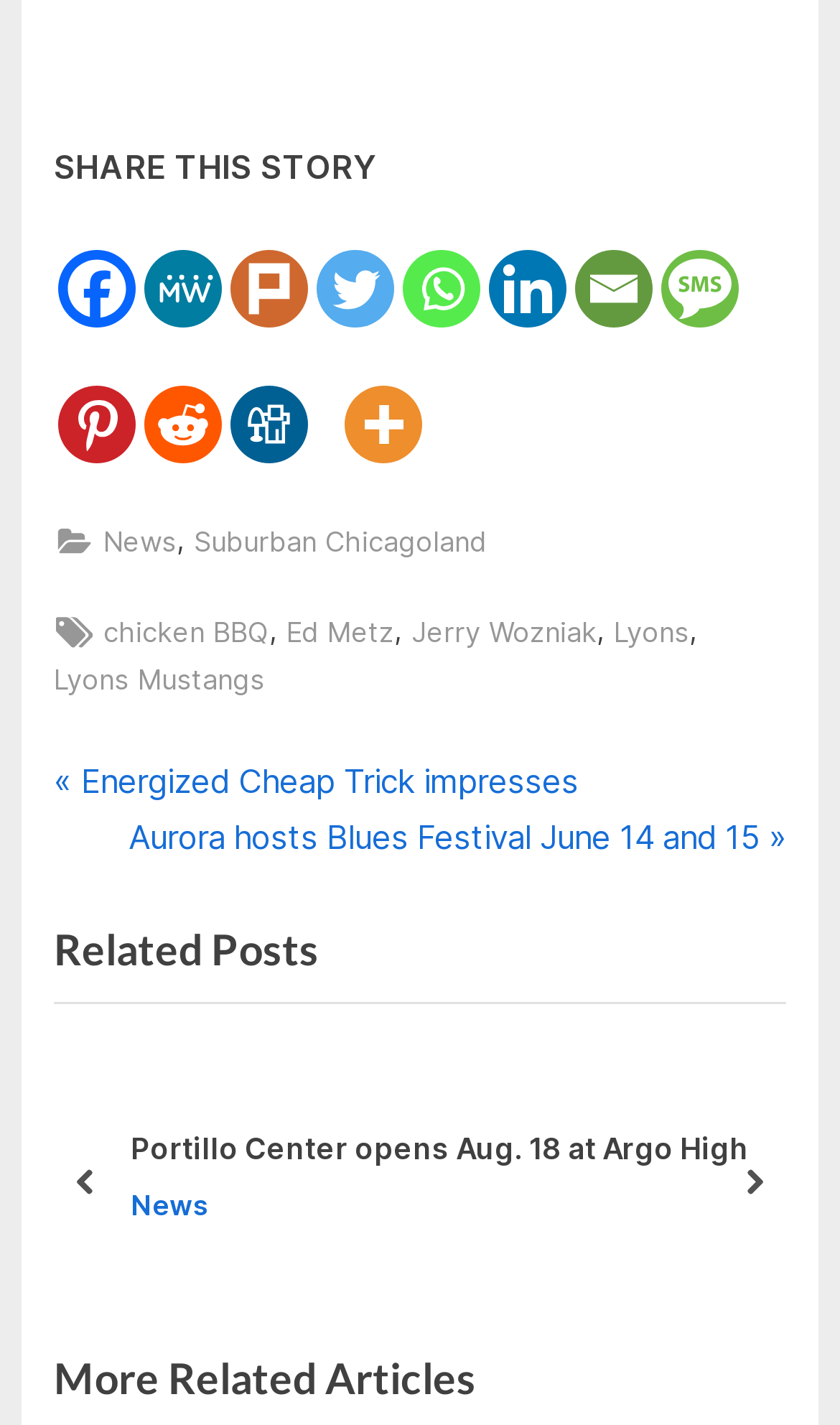Can you identify the bounding box coordinates of the clickable region needed to carry out this instruction: 'View related post about Portillo Center'? The coordinates should be four float numbers within the range of 0 to 1, stated as [left, top, right, bottom].

[0.155, 0.789, 0.891, 0.825]